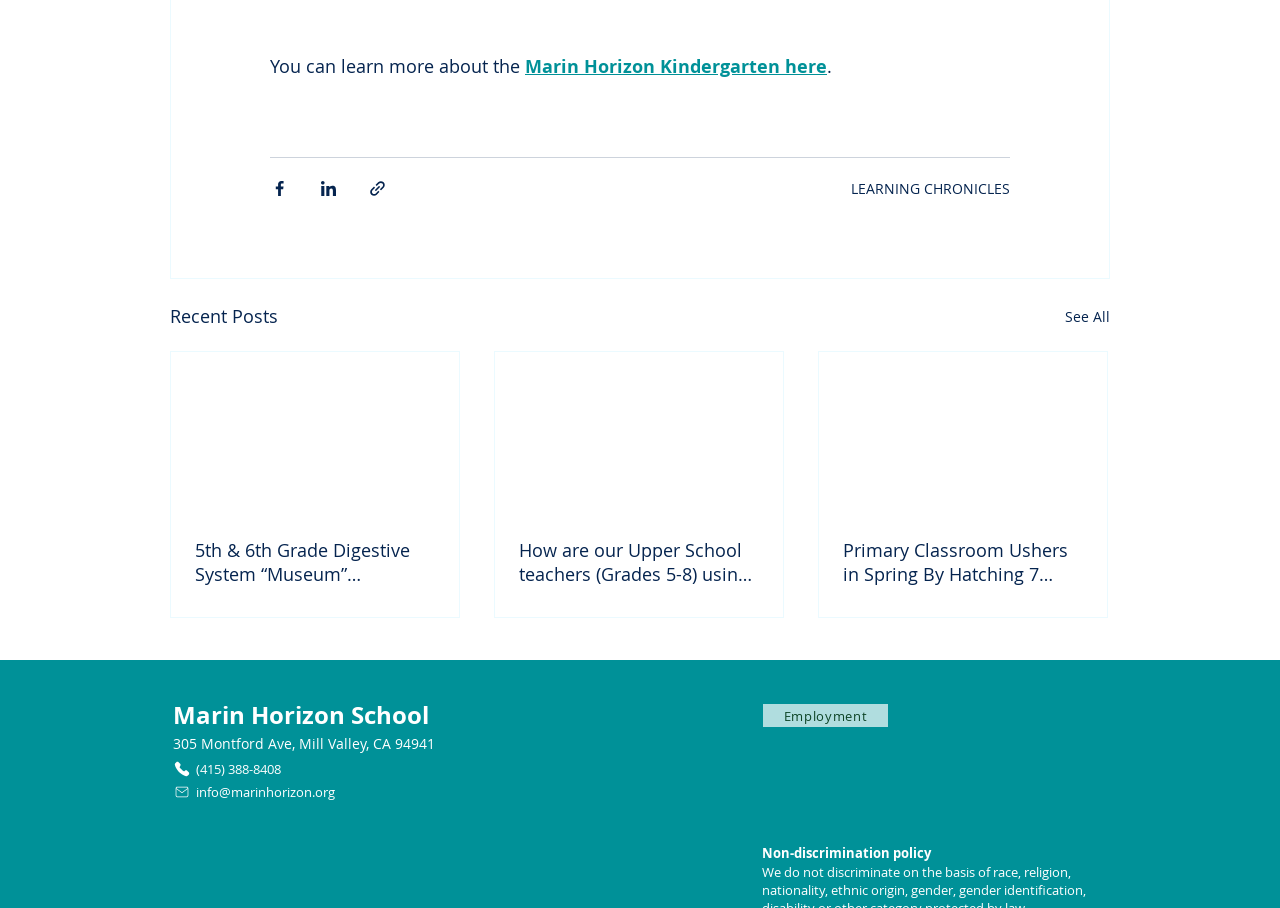Identify the bounding box coordinates necessary to click and complete the given instruction: "Visit the Marin Horizon School website".

[0.135, 0.769, 0.335, 0.807]